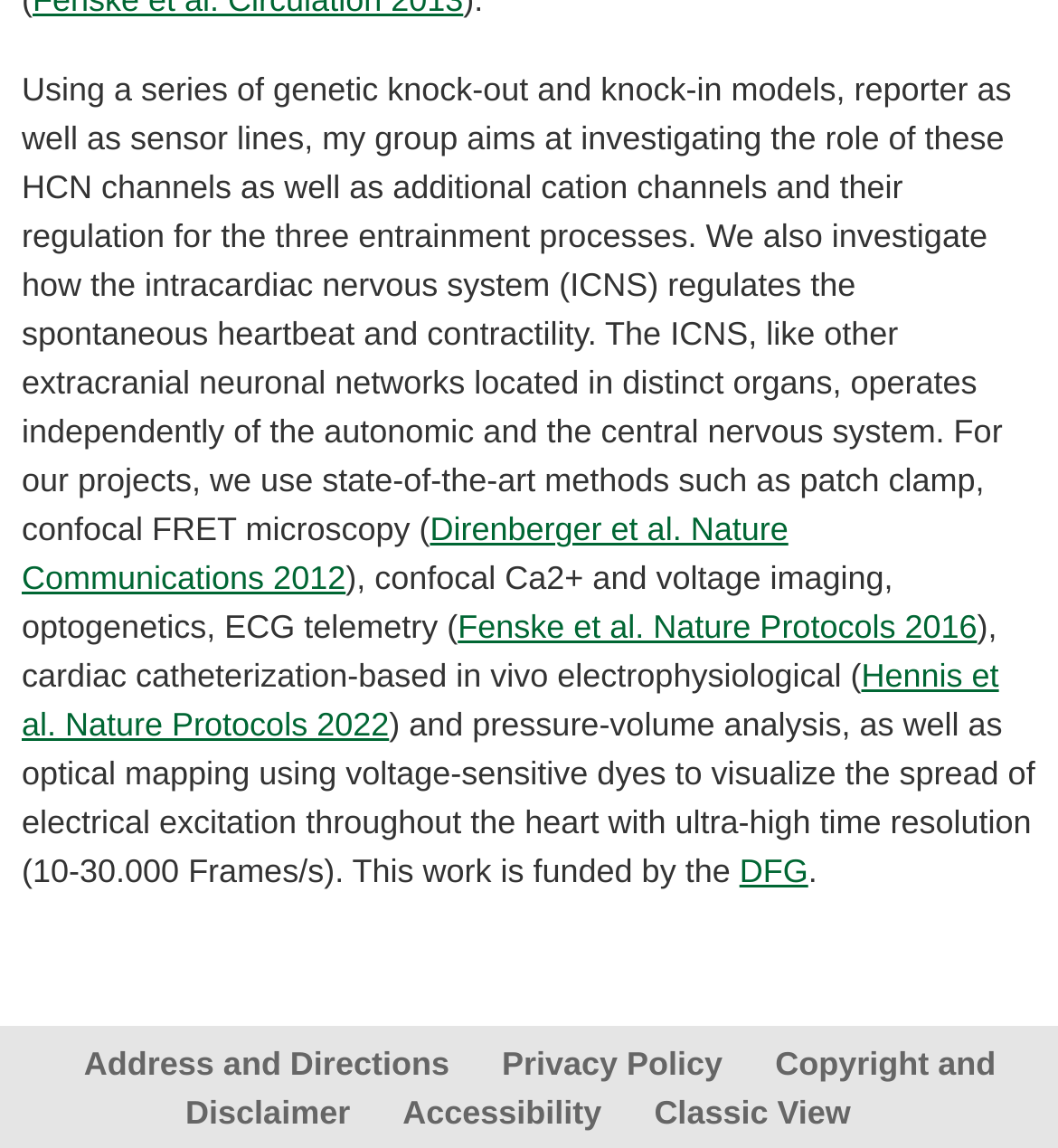What is the funding source of this research?
Refer to the screenshot and answer in one word or phrase.

DFG